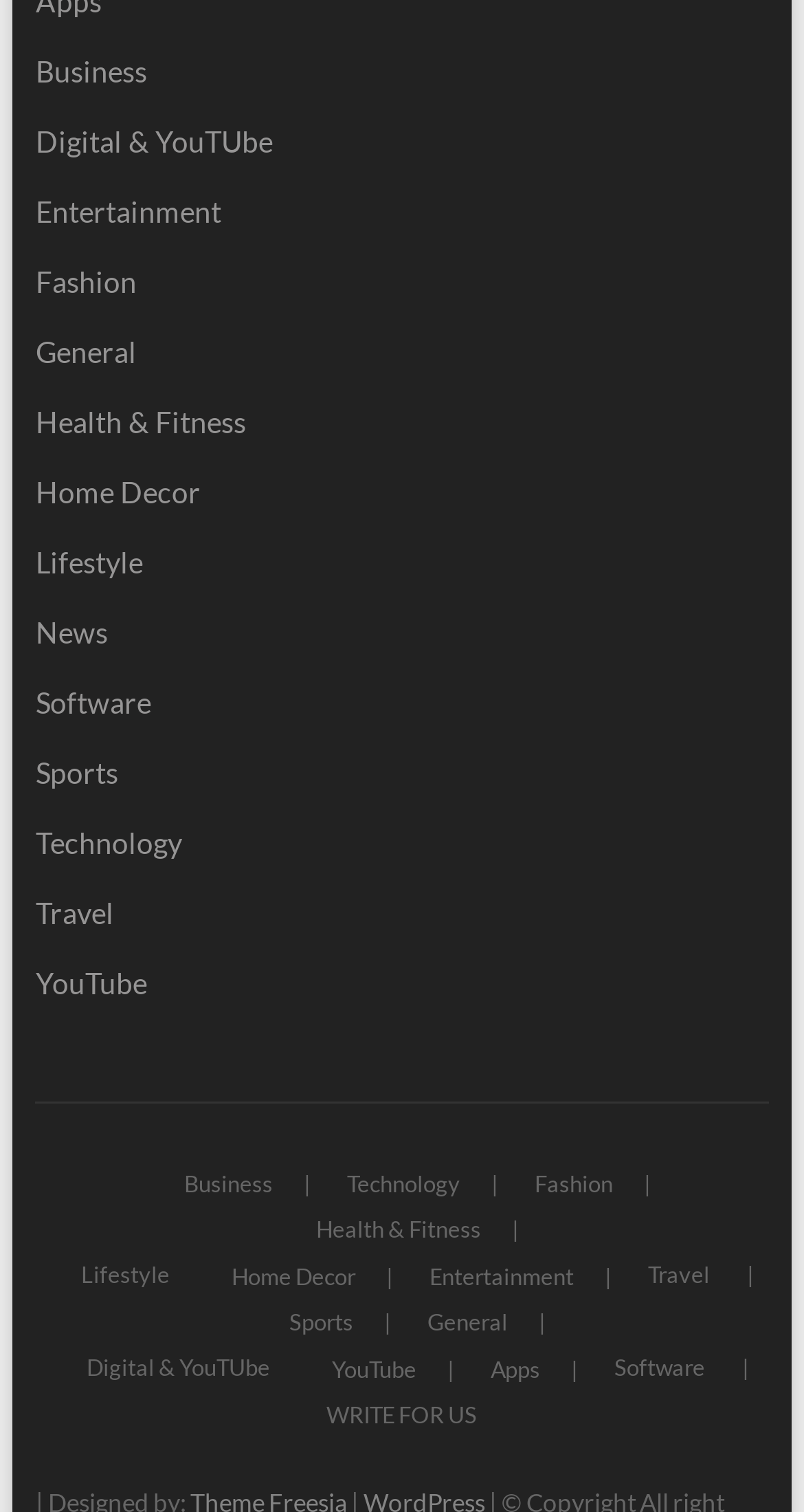Based on what you see in the screenshot, provide a thorough answer to this question: What categories are available in the top navigation menu?

By examining the top navigation menu, I can see that there are multiple categories available, including Business, Digital & YouTube, Entertainment, Fashion, General, Health & Fitness, Home Decor, Lifestyle, News, Software, Sports, Technology, Travel, and YouTube.